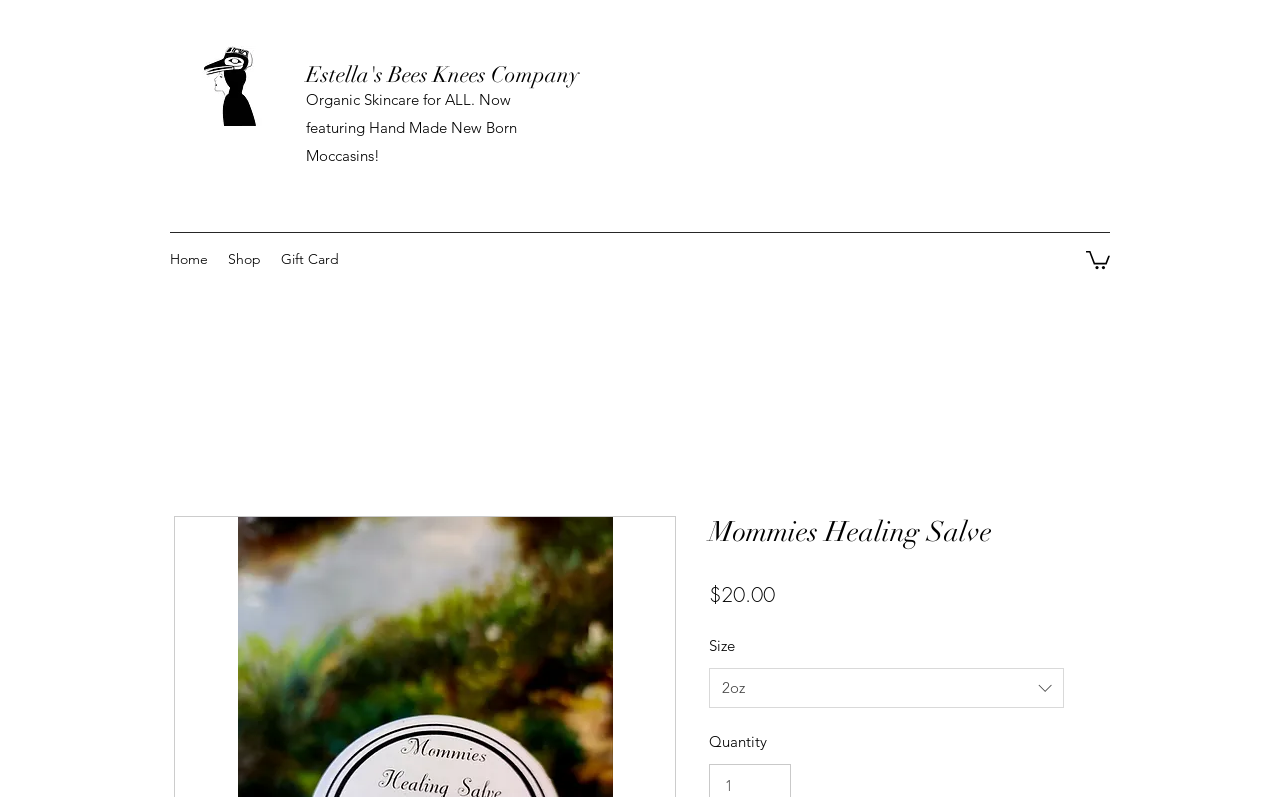Determine the bounding box coordinates in the format (top-left x, top-left y, bottom-right x, bottom-right y). Ensure all values are floating point numbers between 0 and 1. Identify the bounding box of the UI element described by: Shop

[0.17, 0.307, 0.212, 0.344]